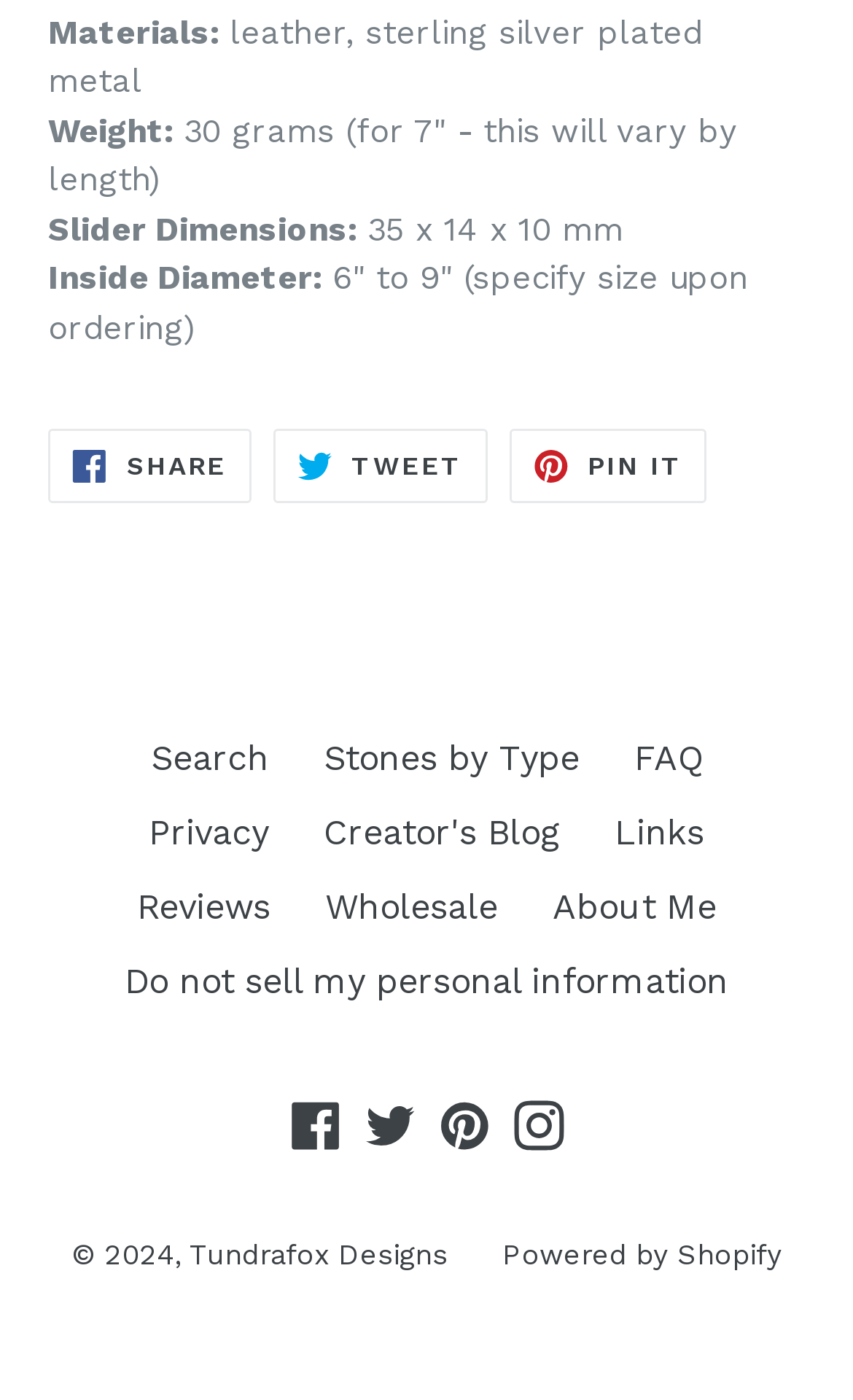Determine the bounding box coordinates of the region to click in order to accomplish the following instruction: "Search". Provide the coordinates as four float numbers between 0 and 1, specifically [left, top, right, bottom].

[0.177, 0.527, 0.315, 0.556]